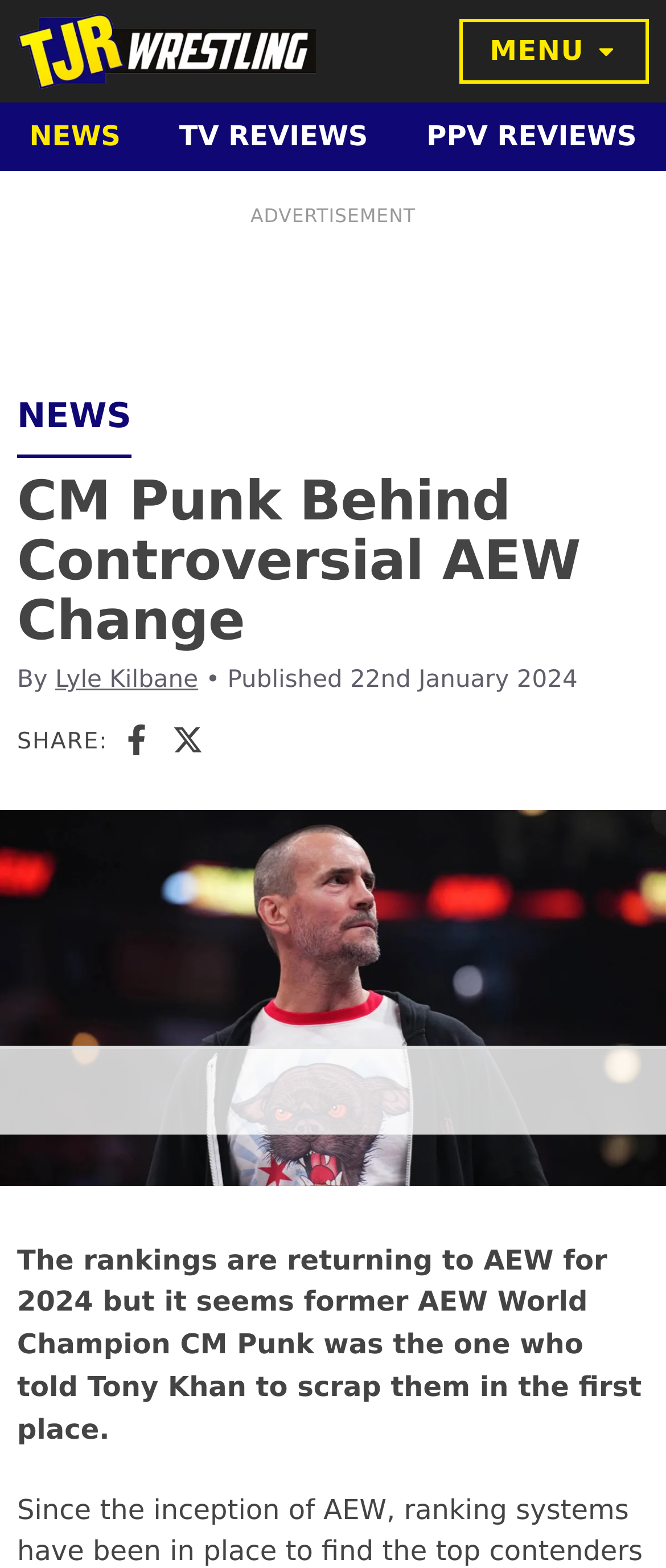Based on the element description, predict the bounding box coordinates (top-left x, top-left y, bottom-right x, bottom-right y) for the UI element in the screenshot: TV Reviews

[0.225, 0.066, 0.596, 0.109]